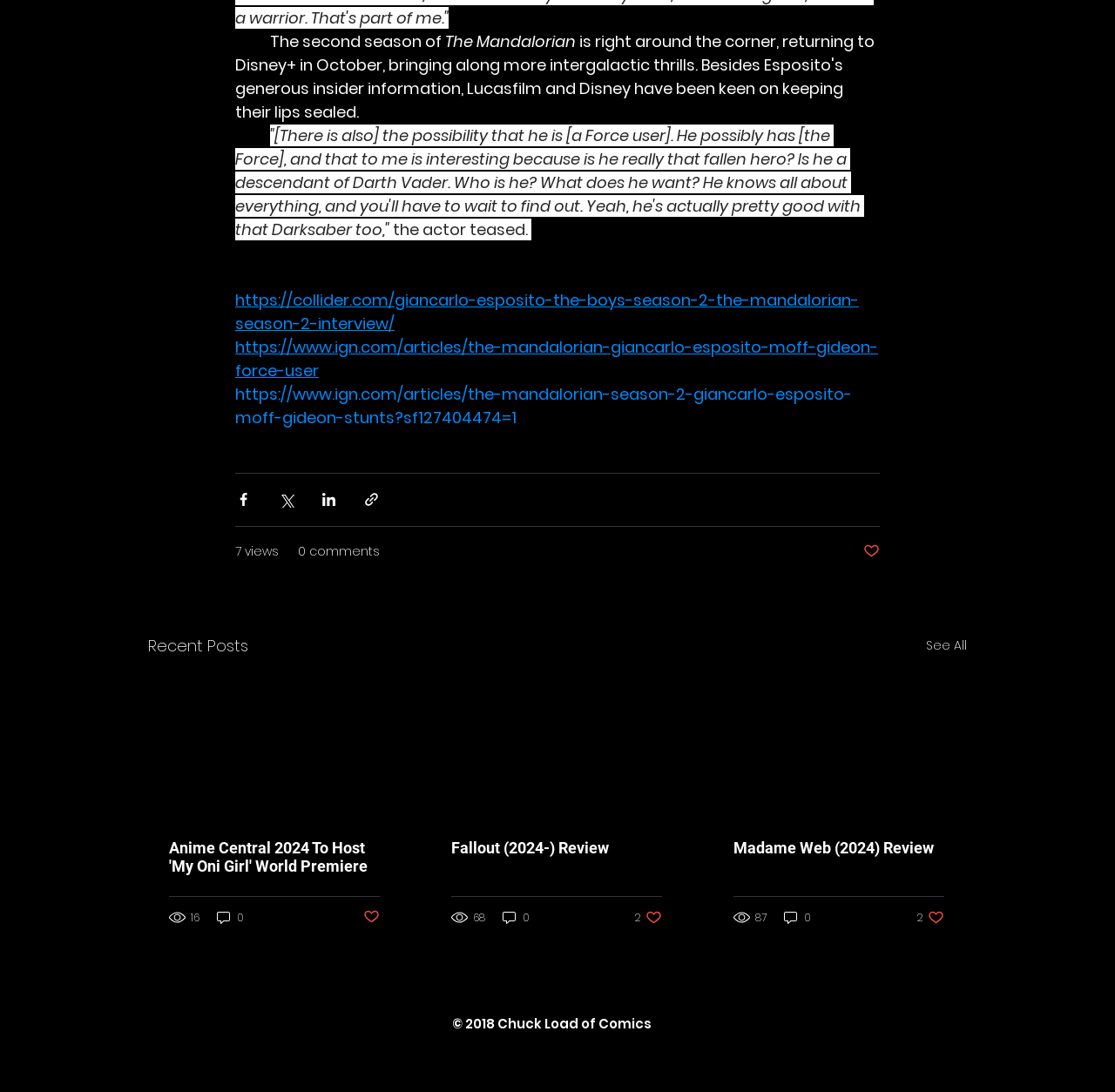Please give a short response to the question using one word or a phrase:
What is the name of the TV show mentioned in the first article?

The Mandalorian